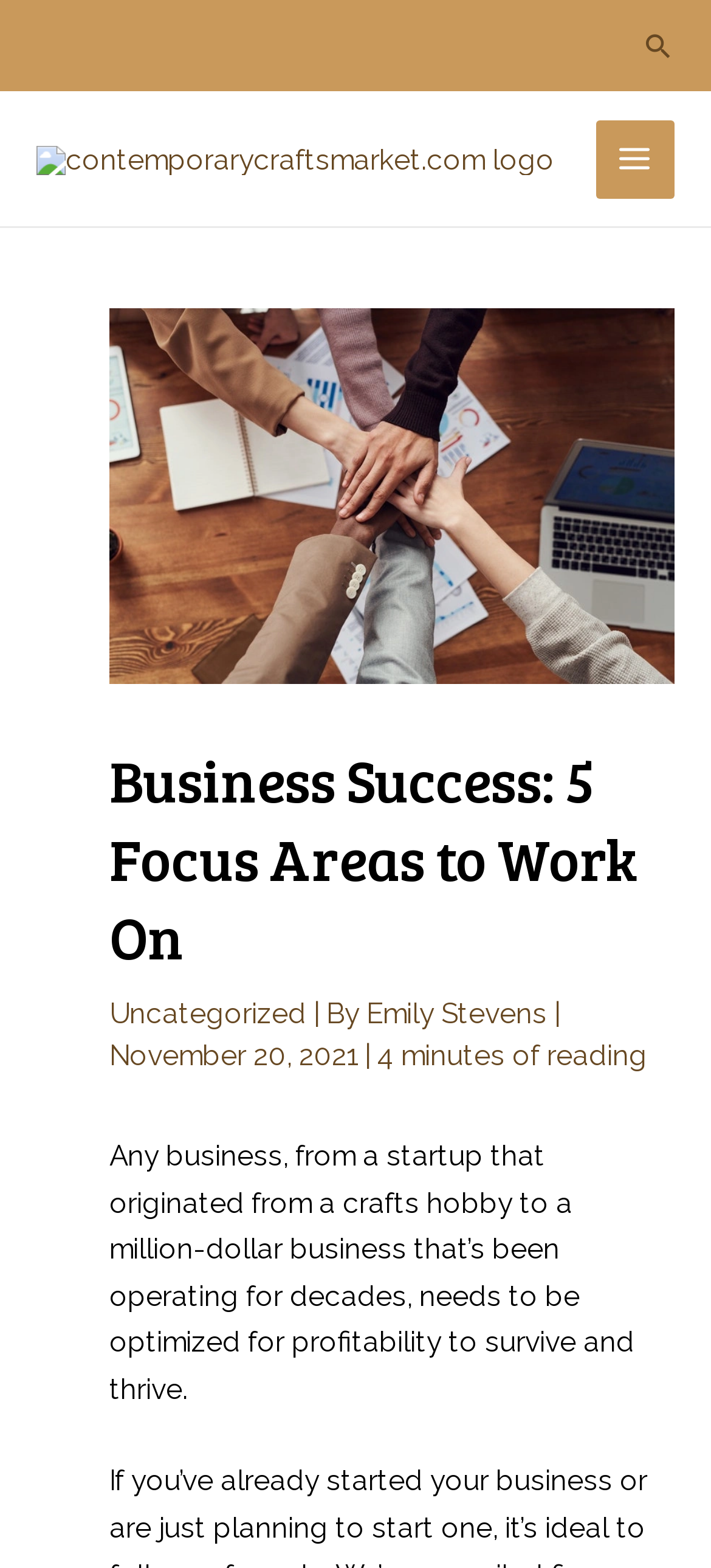Using the format (top-left x, top-left y, bottom-right x, bottom-right y), and given the element description, identify the bounding box coordinates within the screenshot: Emily Stevens

[0.515, 0.635, 0.779, 0.657]